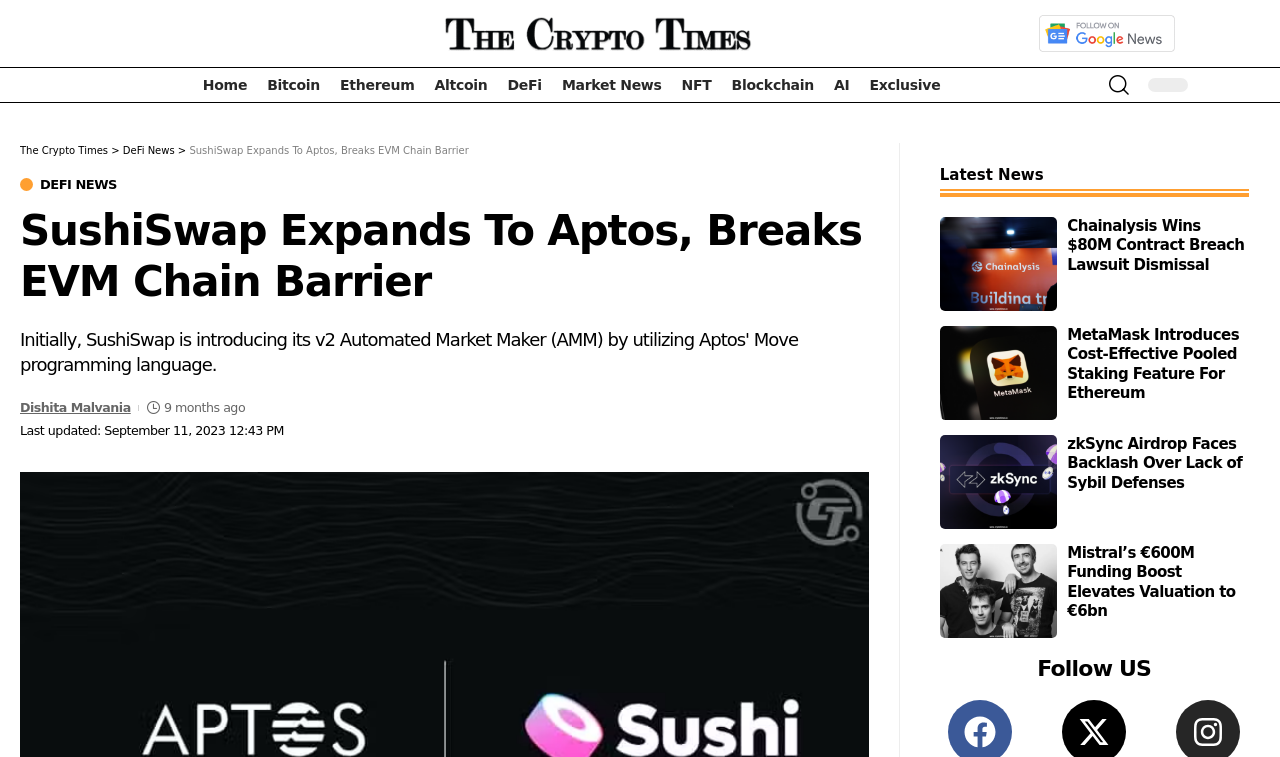Give a concise answer of one word or phrase to the question: 
How many latest news articles are displayed on the page?

4